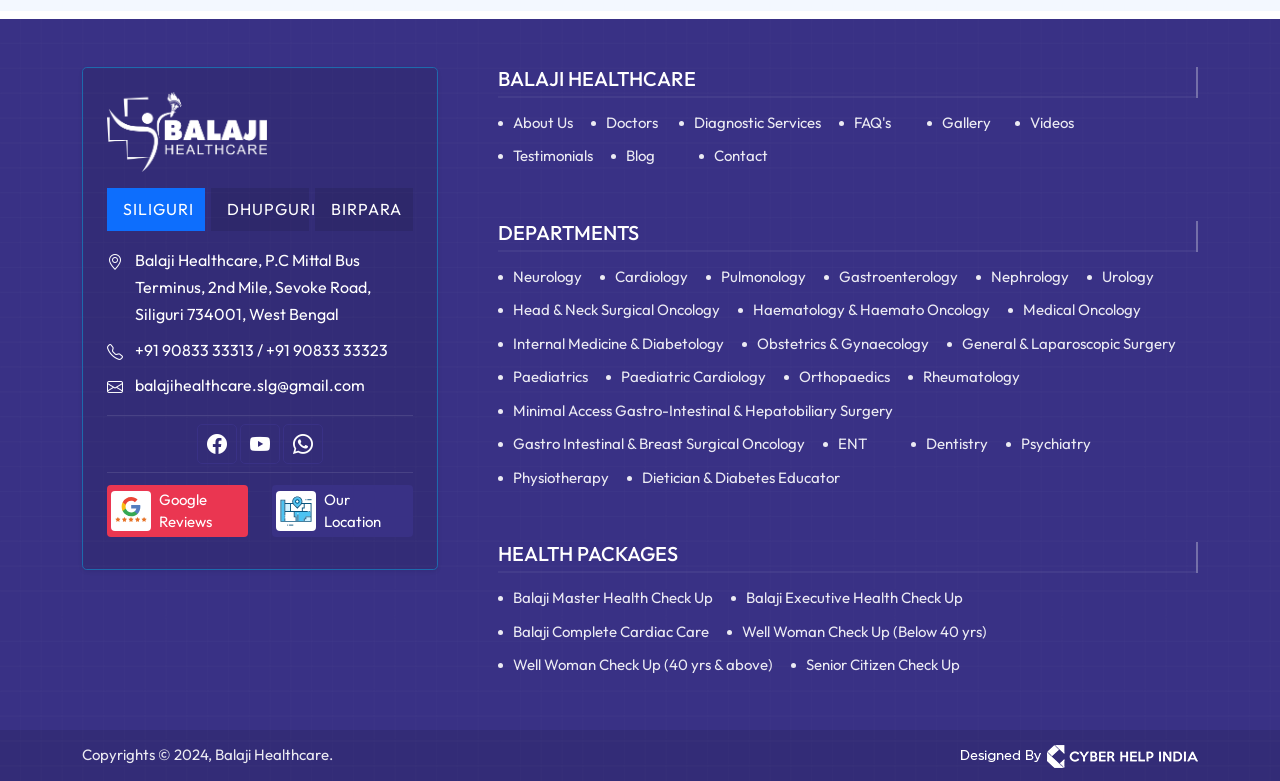Please identify the bounding box coordinates of the element's region that should be clicked to execute the following instruction: "Click on the Neurology department link". The bounding box coordinates must be four float numbers between 0 and 1, i.e., [left, top, right, bottom].

[0.389, 0.336, 0.455, 0.369]